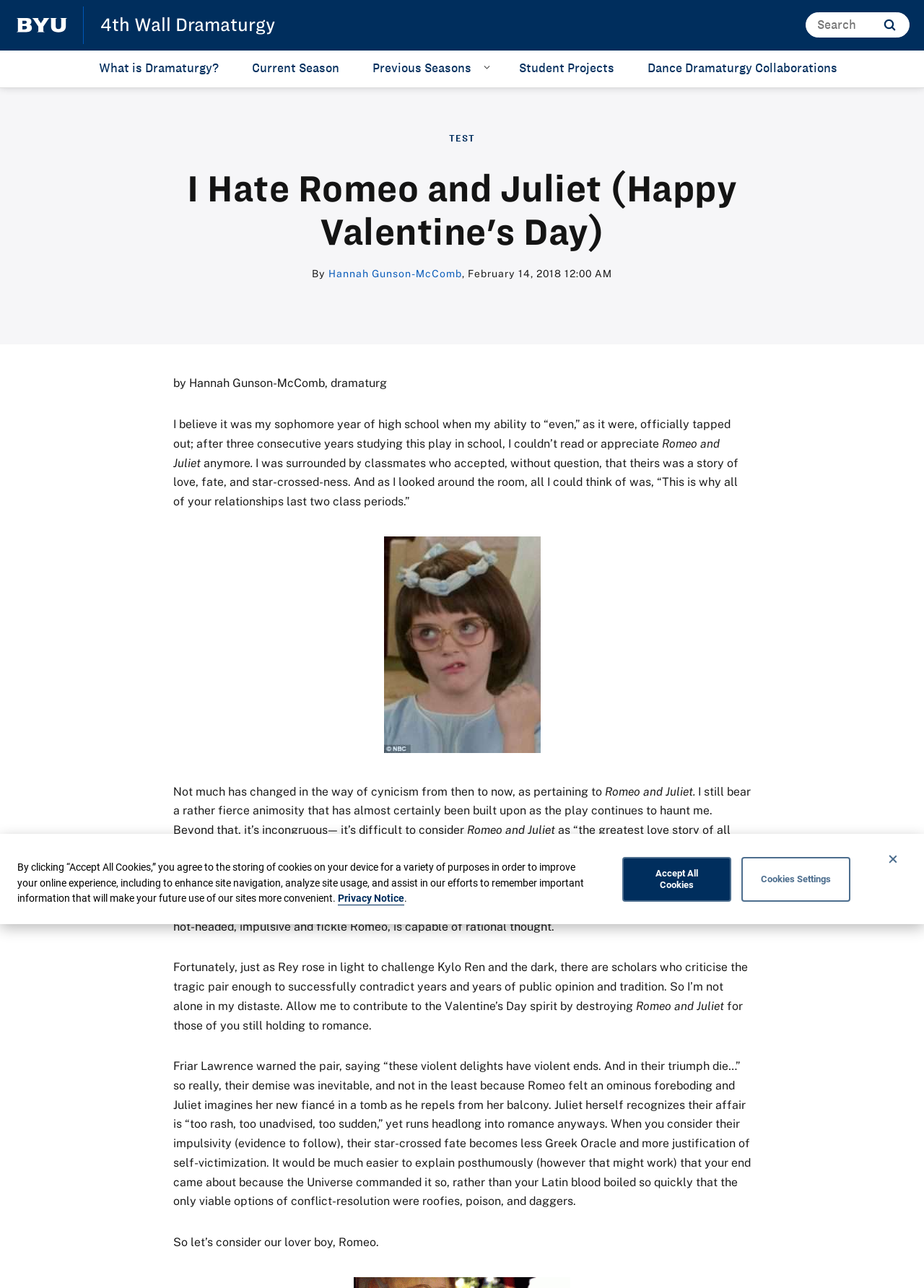Find the bounding box coordinates of the element you need to click on to perform this action: 'Explore the 'PATIENT EDUCATION' category'. The coordinates should be represented by four float values between 0 and 1, in the format [left, top, right, bottom].

None